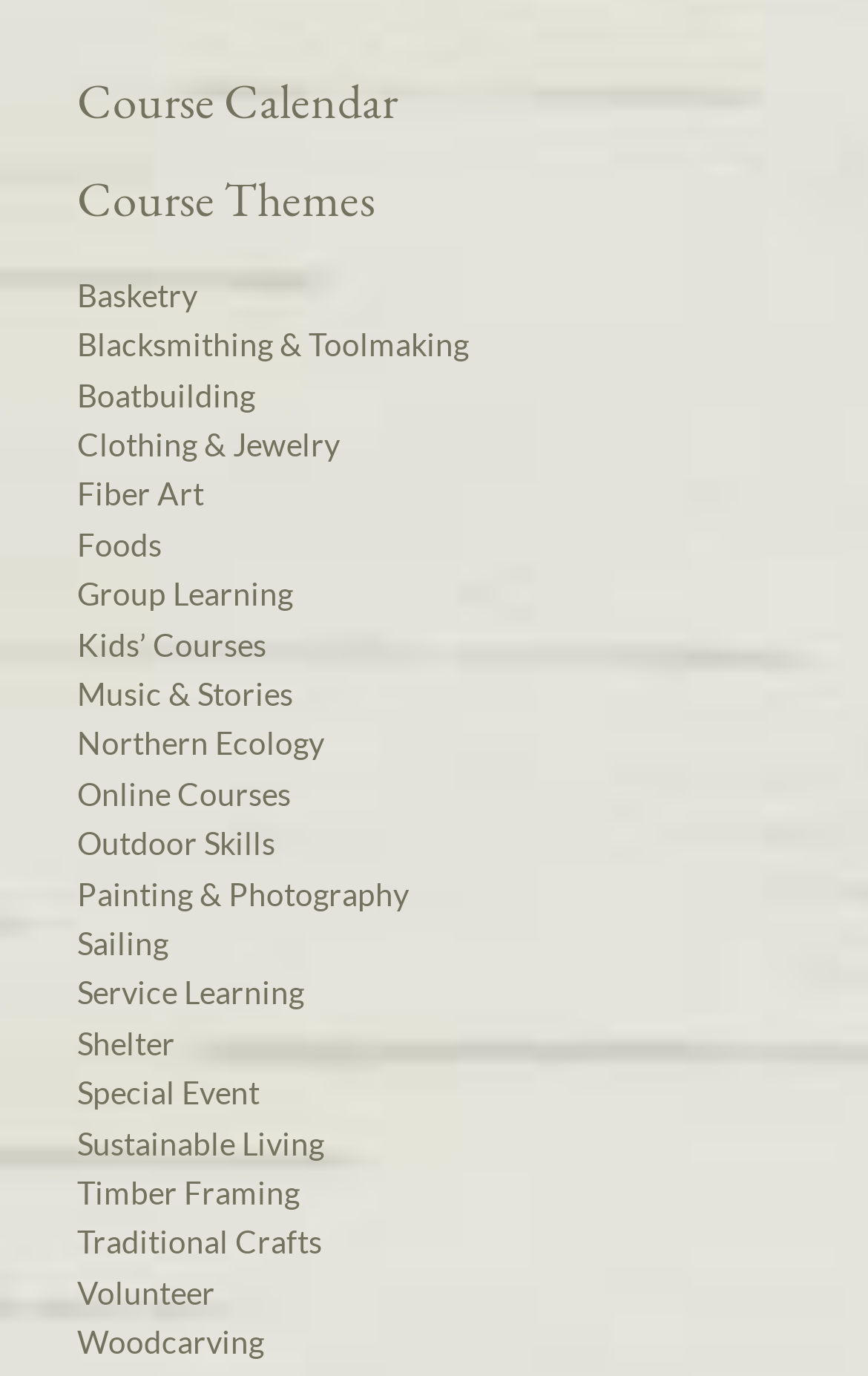Identify the bounding box coordinates of the element that should be clicked to fulfill this task: "view Course Calendar". The coordinates should be provided as four float numbers between 0 and 1, i.e., [left, top, right, bottom].

[0.089, 0.05, 0.458, 0.096]